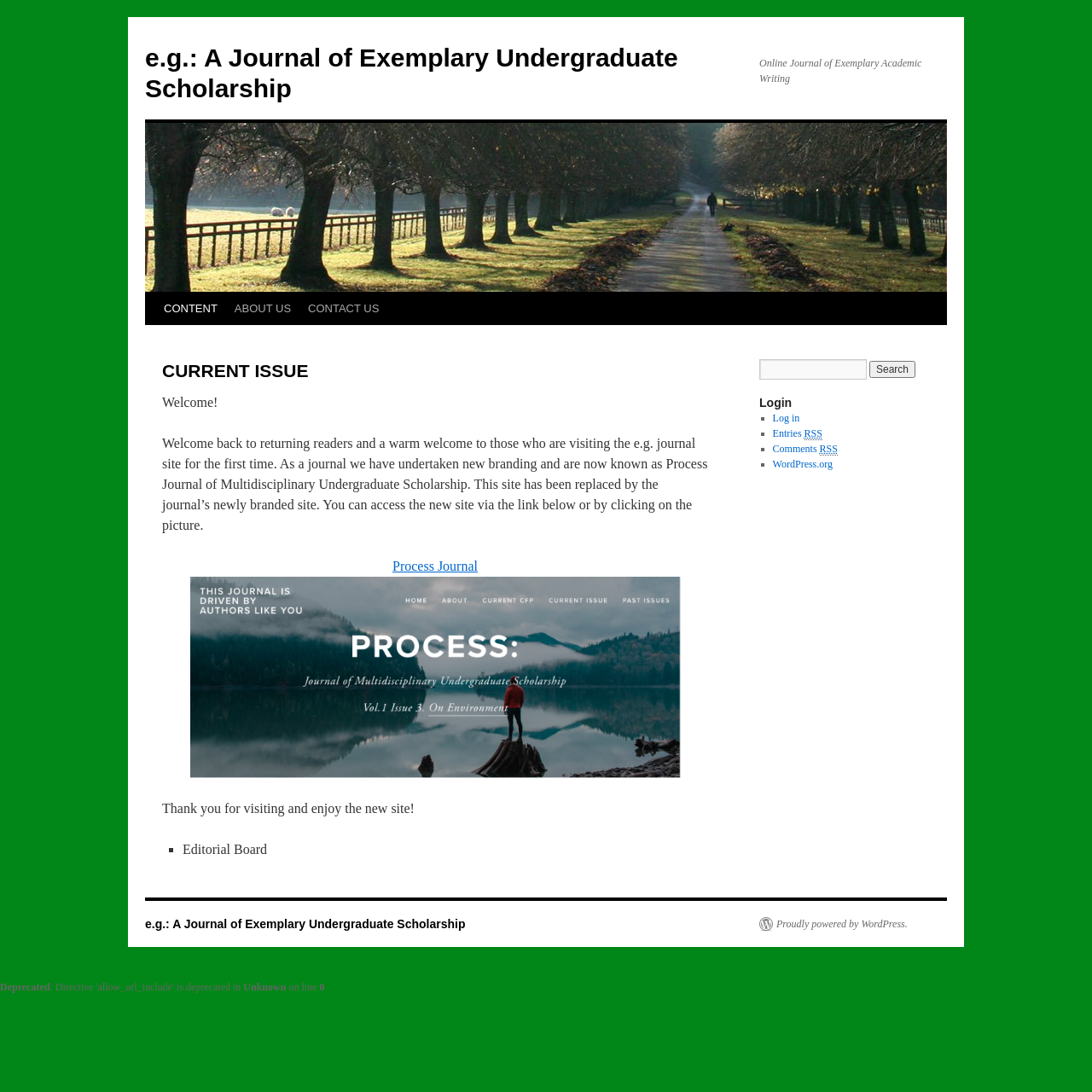Select the bounding box coordinates of the element I need to click to carry out the following instruction: "Visit the new site".

[0.359, 0.512, 0.437, 0.525]